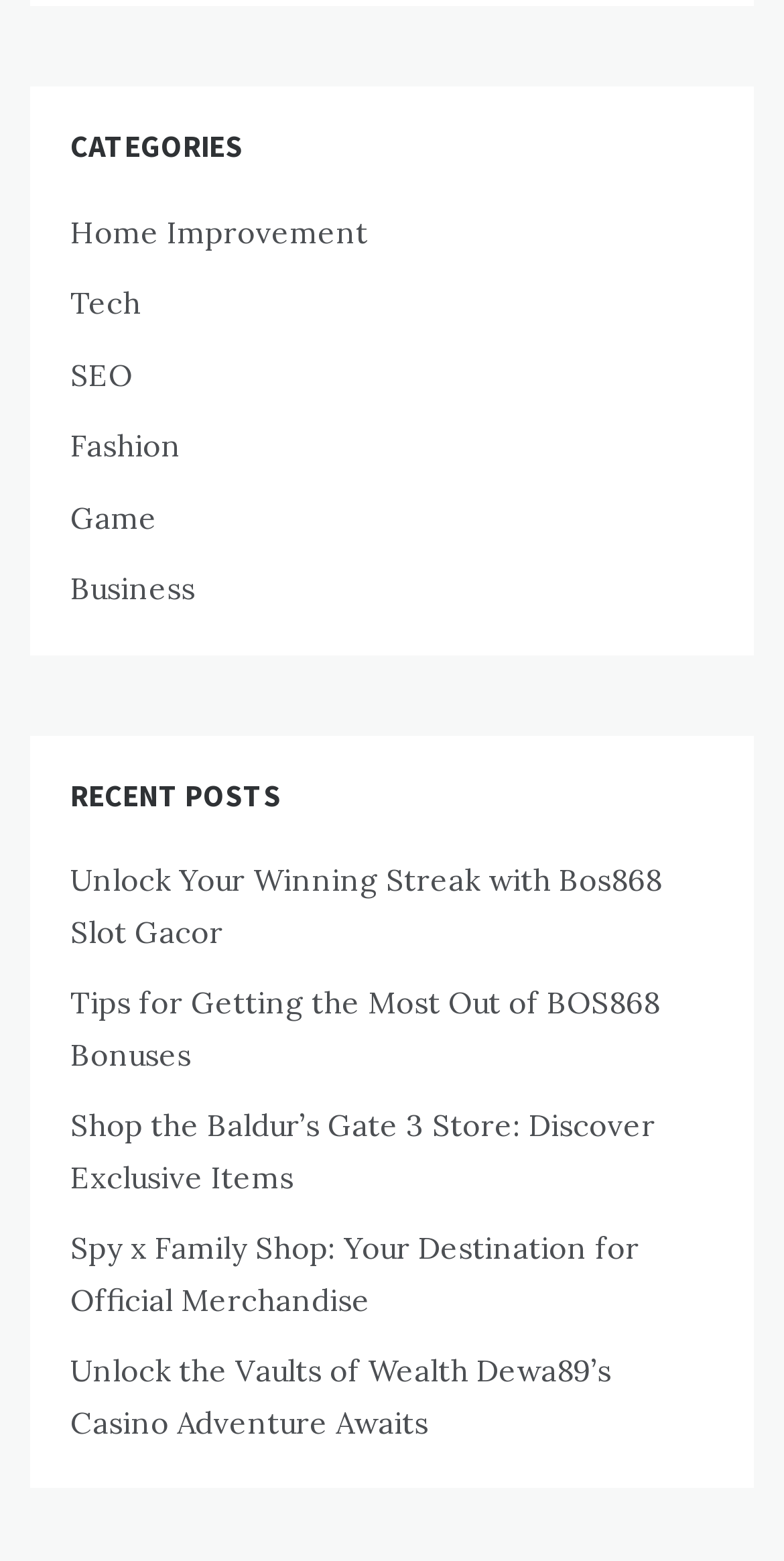Could you highlight the region that needs to be clicked to execute the instruction: "Enter a comment"?

None